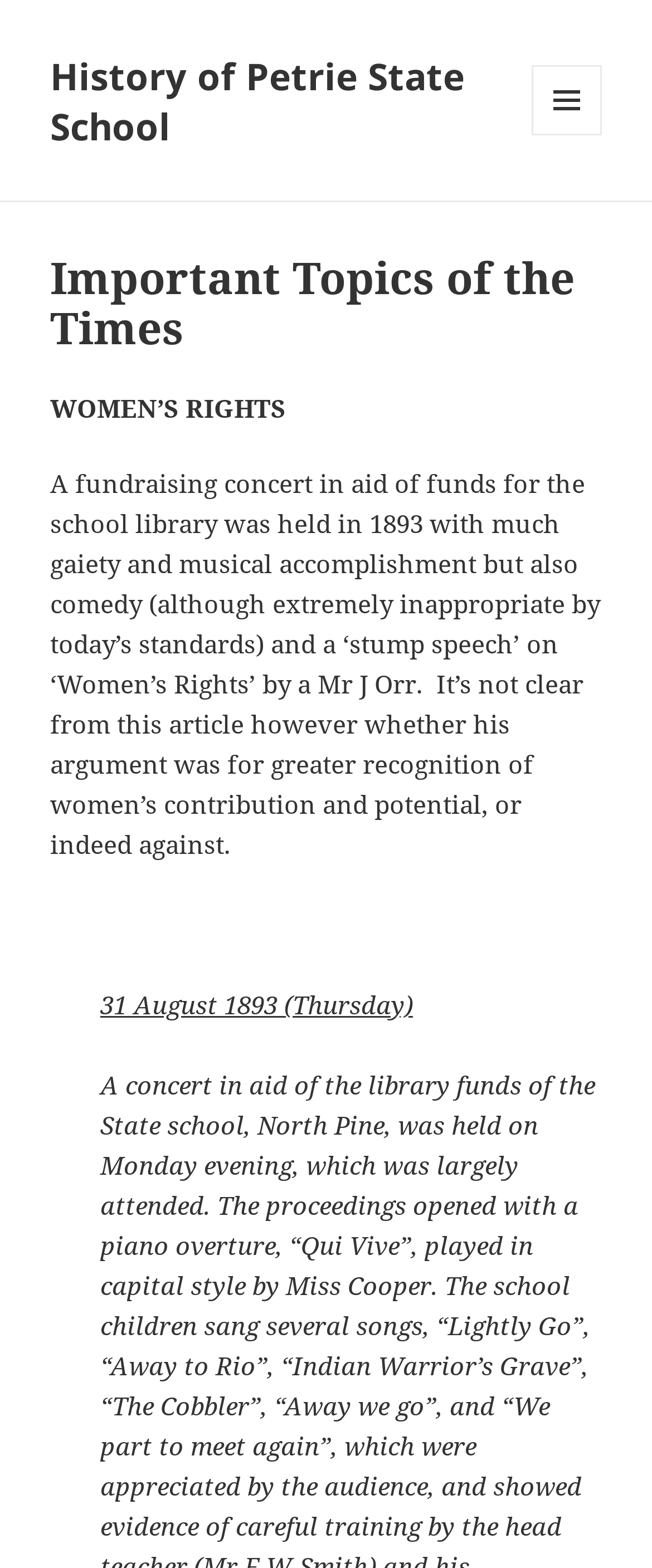For the following element description, predict the bounding box coordinates in the format (top-left x, top-left y, bottom-right x, bottom-right y). All values should be floating point numbers between 0 and 1. Description: Menu and widgets

[0.815, 0.042, 0.923, 0.086]